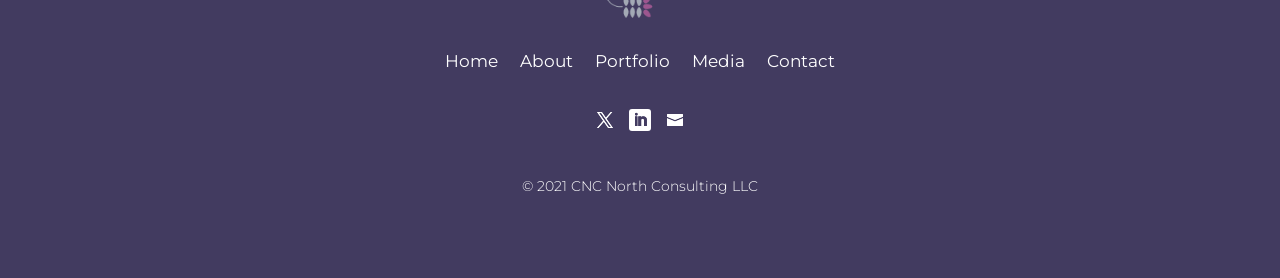Please locate the bounding box coordinates of the element that needs to be clicked to achieve the following instruction: "open instagram page". The coordinates should be four float numbers between 0 and 1, i.e., [left, top, right, bottom].

[0.491, 0.392, 0.509, 0.471]